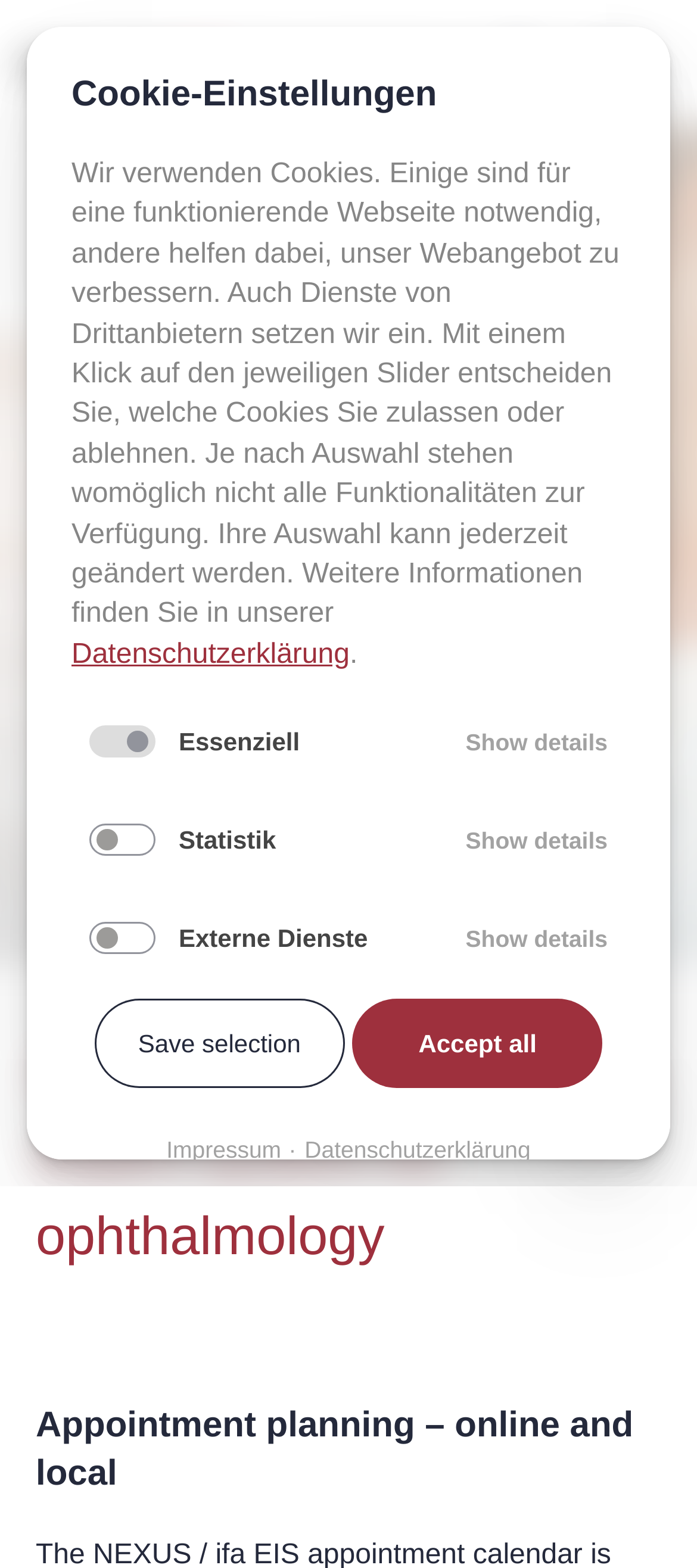Provide a brief response to the question below using a single word or phrase: 
How many links are there in the top navigation bar?

3